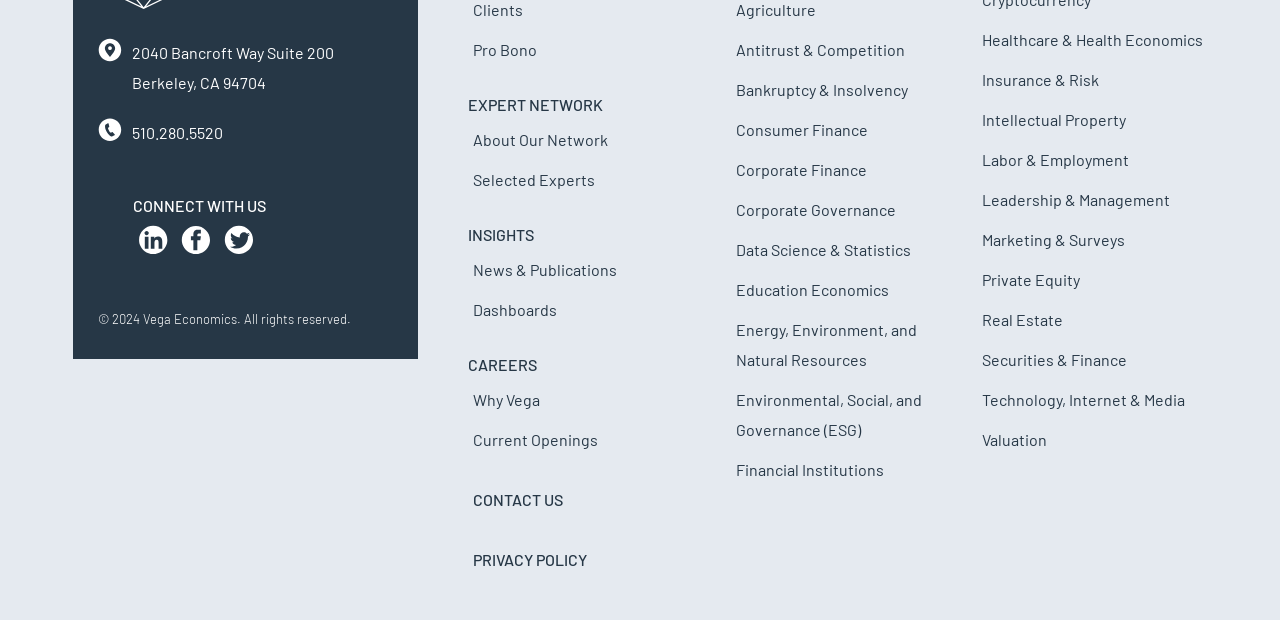Utilize the details in the image to thoroughly answer the following question: What is the copyright information of Vega Economics?

I found the copyright information by looking at the static text element at the bottom of the webpage, which provides the copyright information as '© 2024 Vega Economics. All rights reserved'.